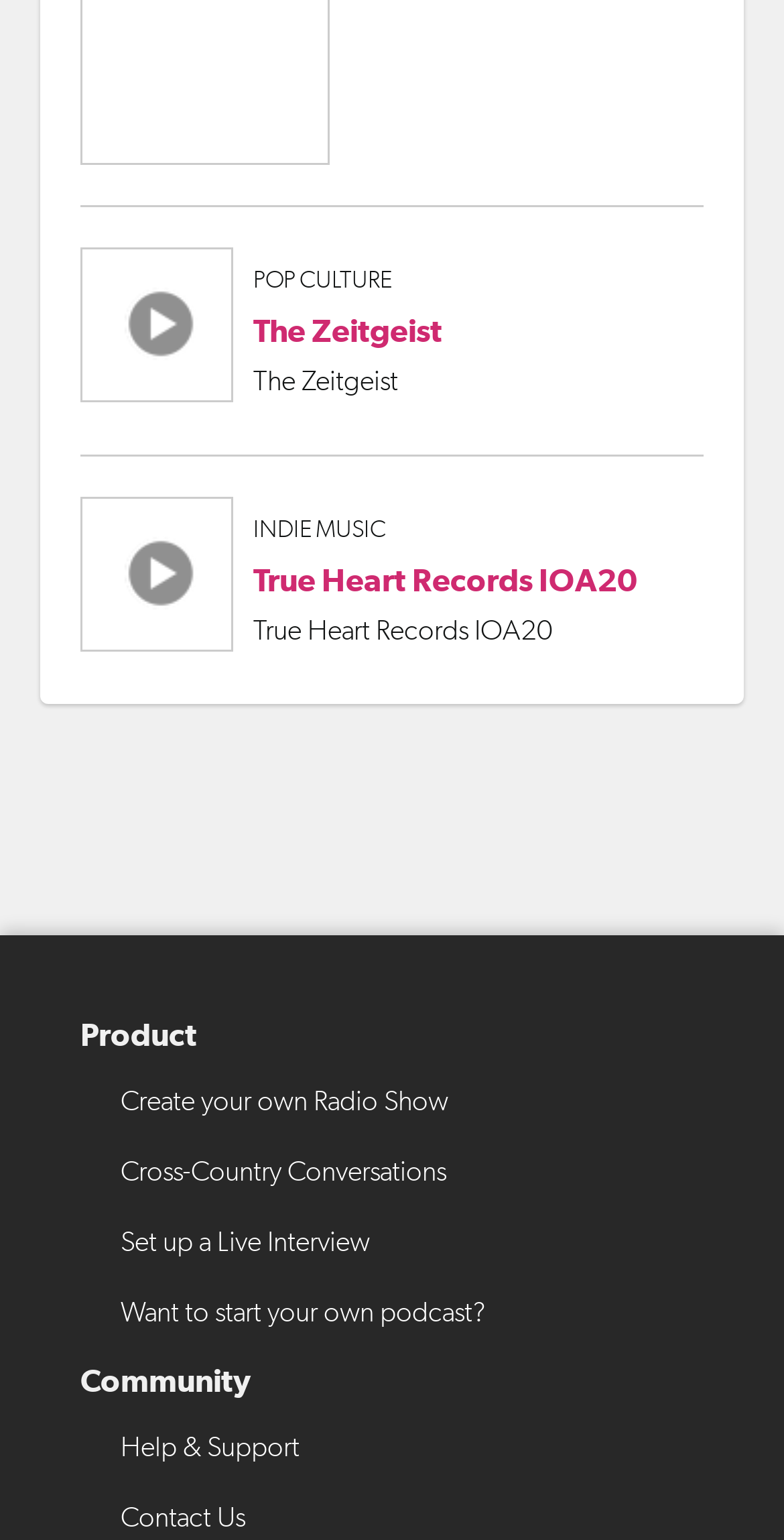Using the provided description Cross-Country Conversations, find the bounding box coordinates for the UI element. Provide the coordinates in (top-left x, top-left y, bottom-right x, bottom-right y) format, ensuring all values are between 0 and 1.

[0.154, 0.743, 0.897, 0.779]